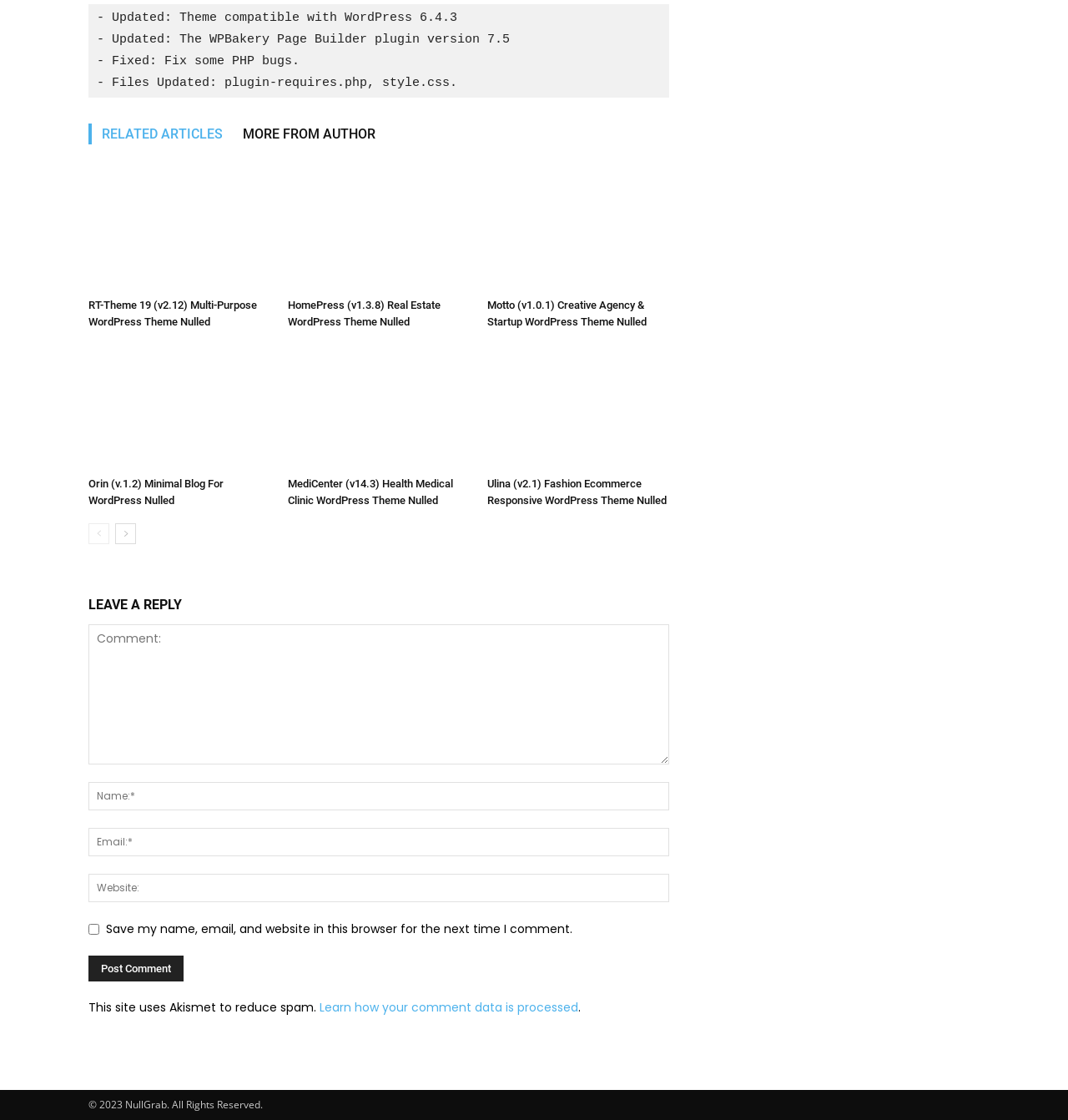What is the name of the first theme listed?
Examine the image closely and answer the question with as much detail as possible.

The first theme listed is 'RT-Theme 19 (v2.12) Multi-Purpose WordPress Theme Nulled', as indicated by the link and heading at the top of the webpage.